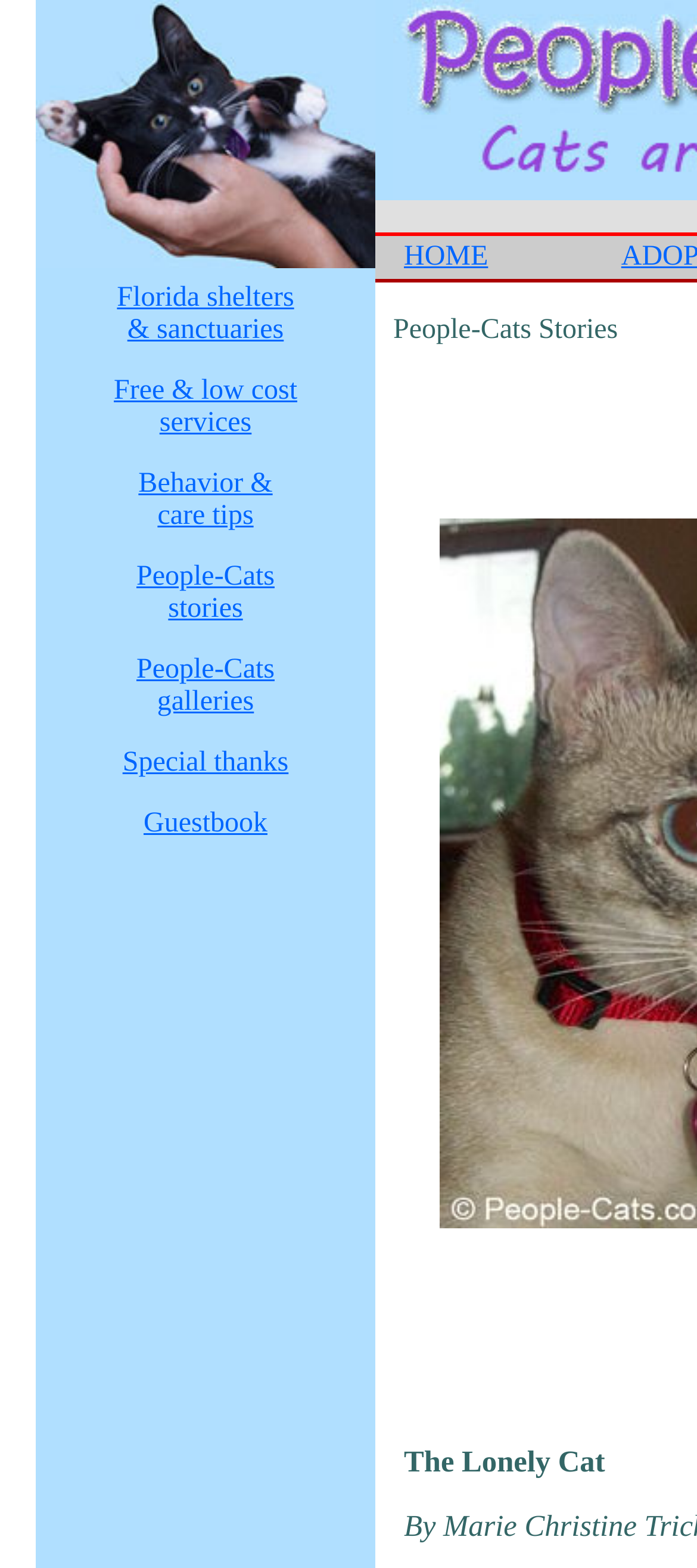Answer the following query concisely with a single word or phrase:
What is the position of the HOME link?

Top-right